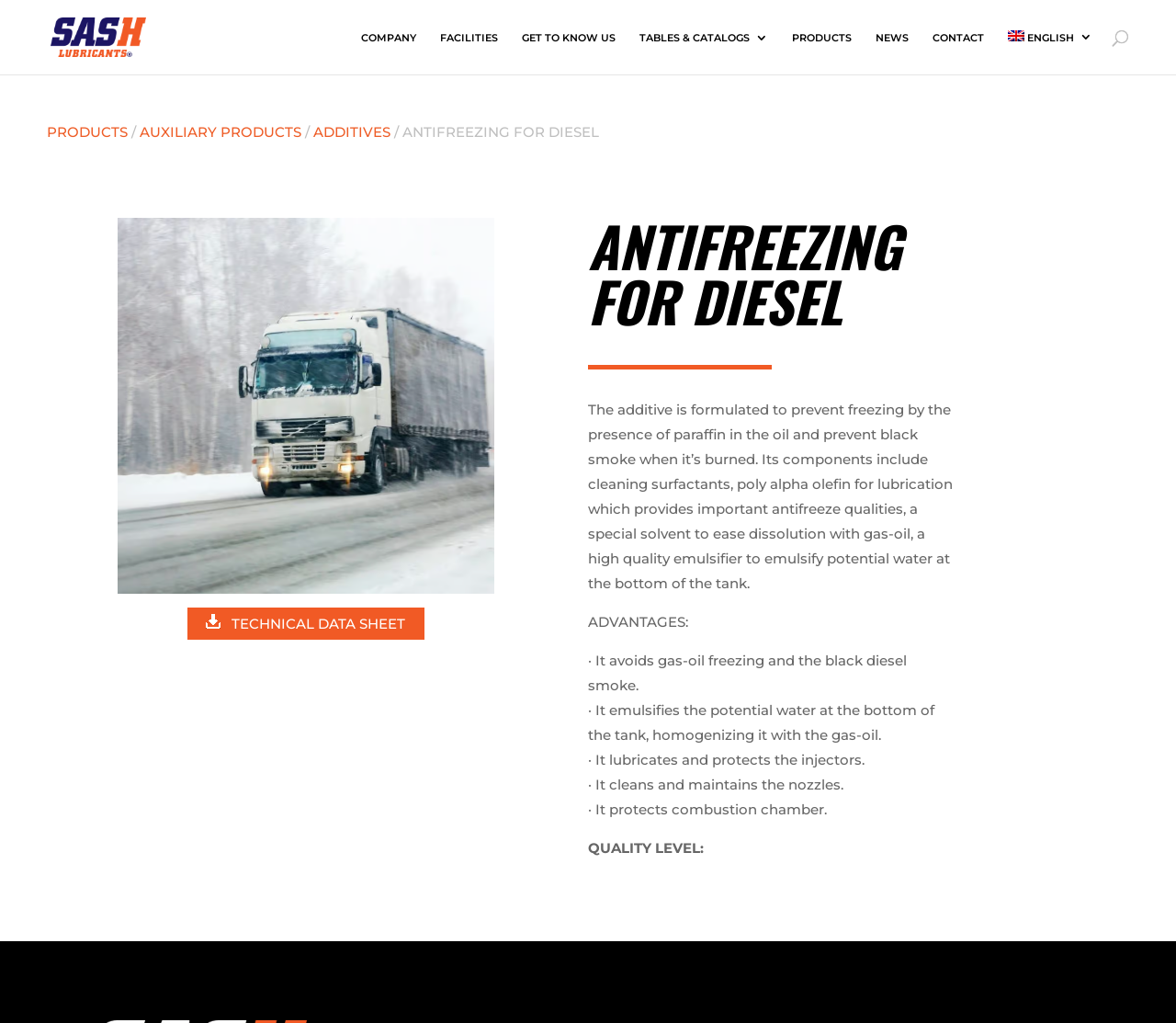Respond to the question below with a single word or phrase: What is the name of the company?

Aceites Lubricantes Sash